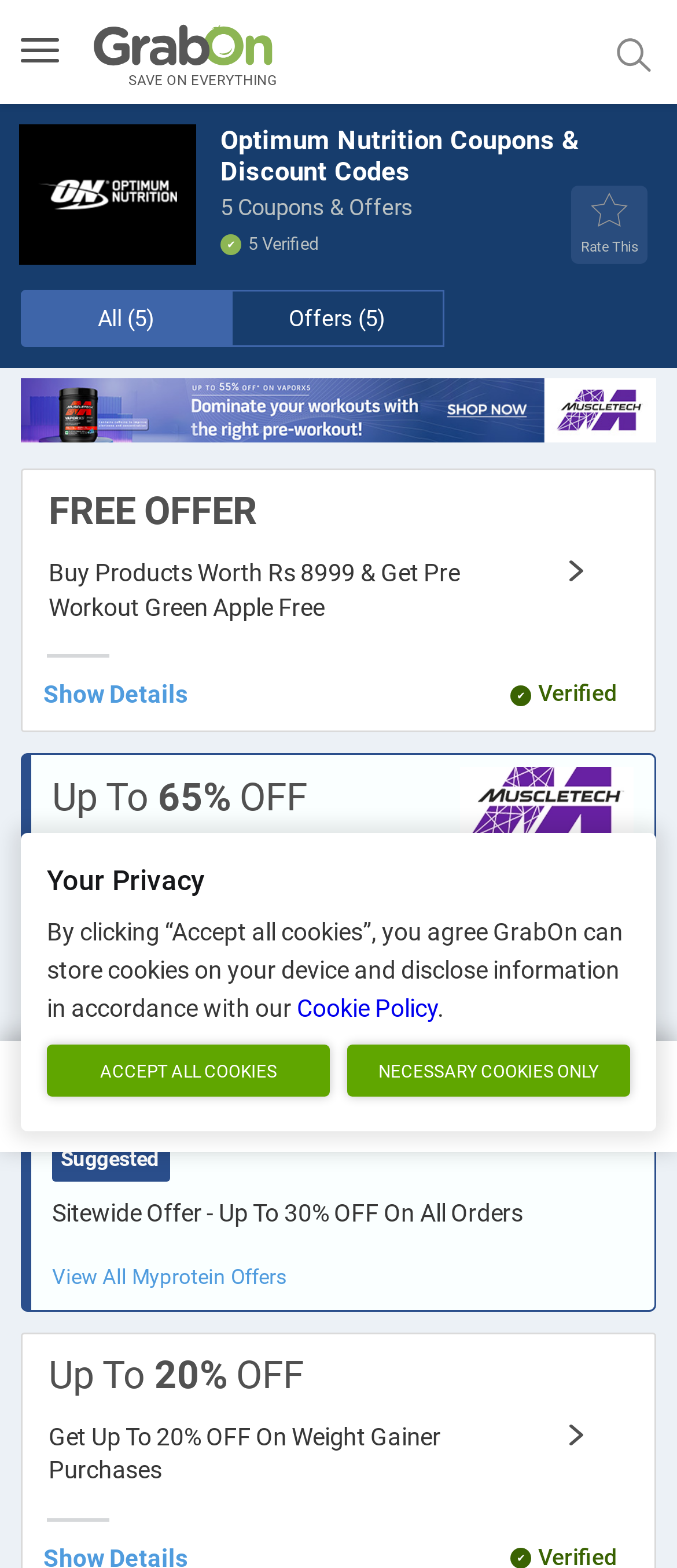Pinpoint the bounding box coordinates of the element to be clicked to execute the instruction: "View all Myprotein offers".

[0.077, 0.806, 0.423, 0.822]